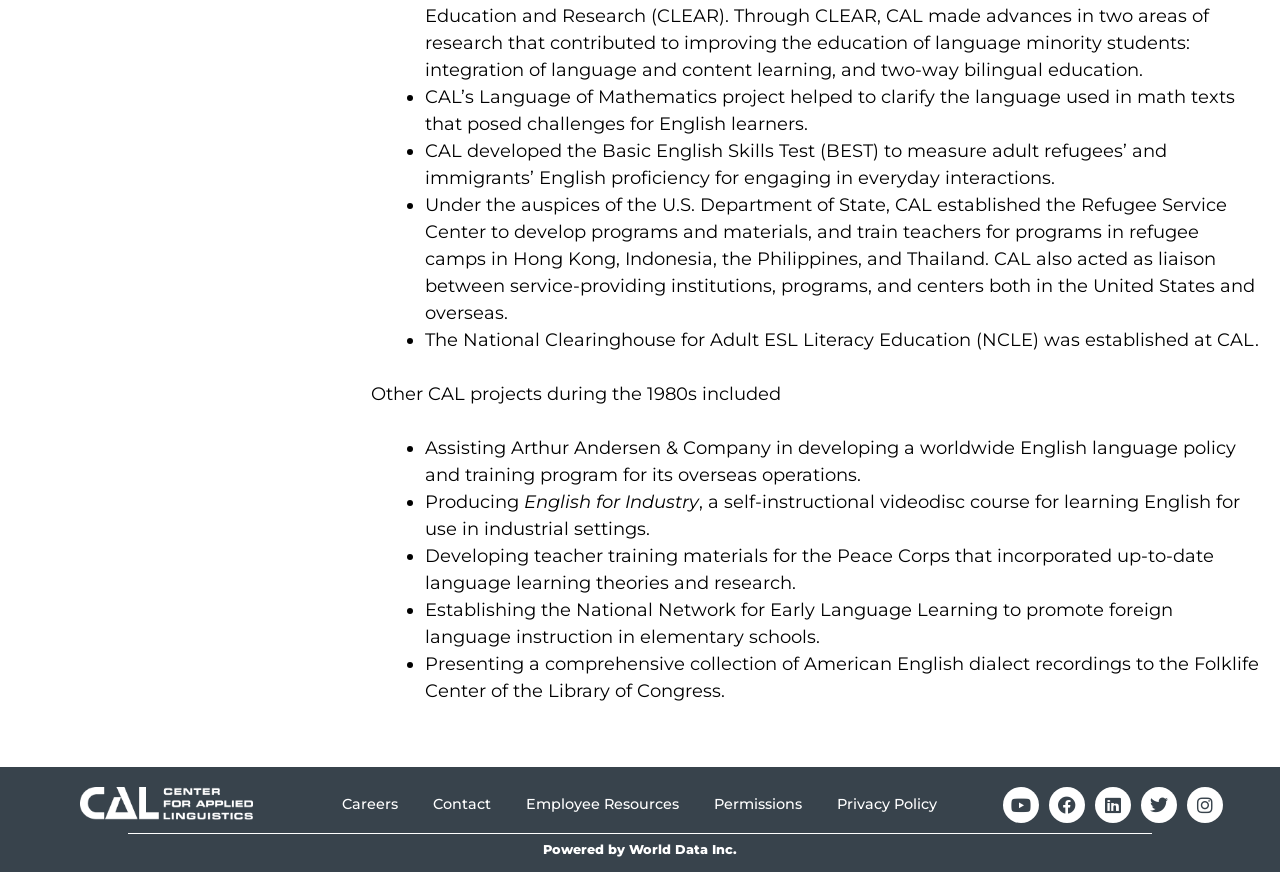Find the bounding box coordinates for the element described here: "Powered by World Data Inc.".

[0.424, 0.966, 0.576, 0.983]